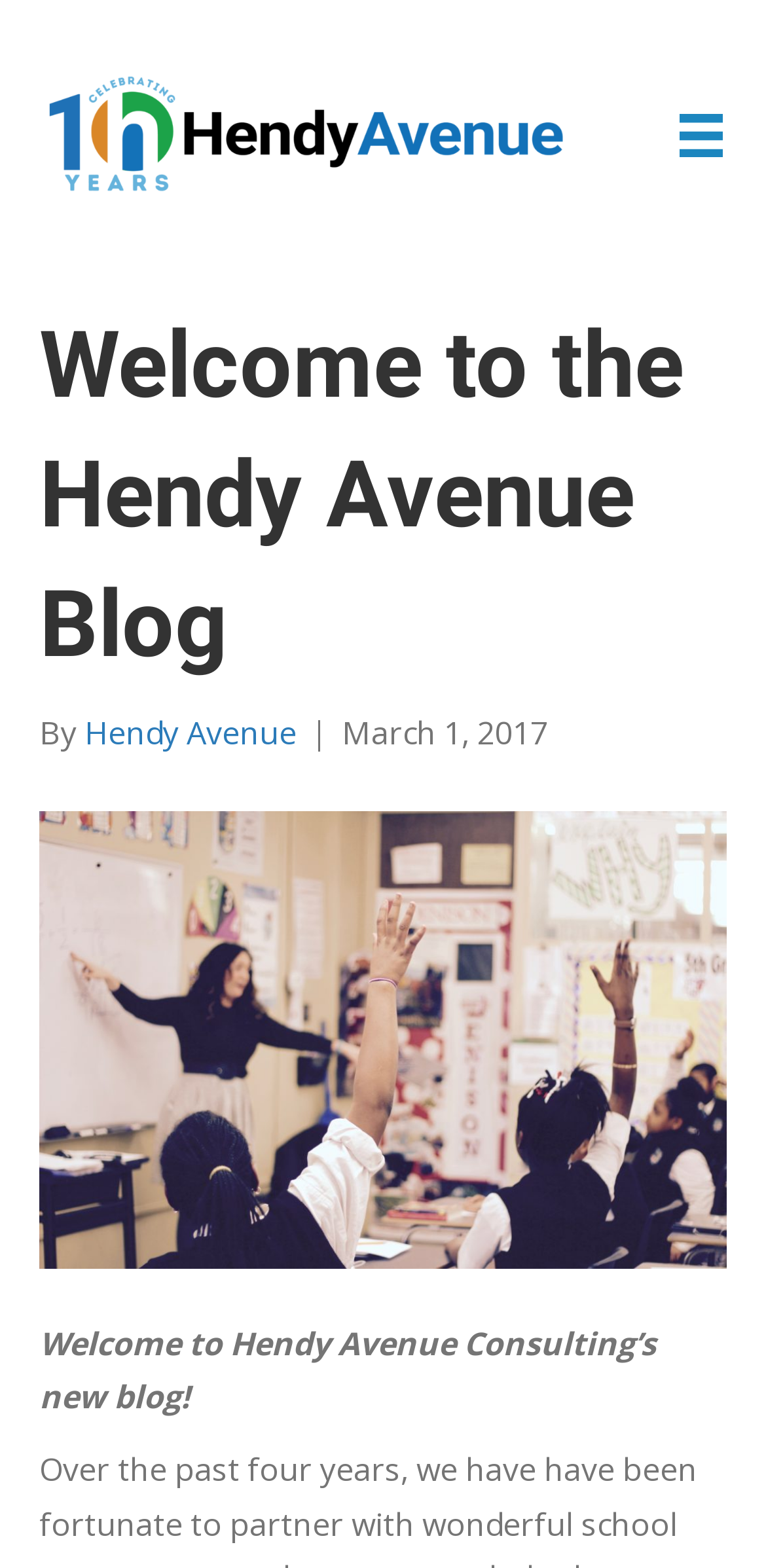Create a detailed summary of all the visual and textual information on the webpage.

The webpage is a blog page titled "Welcome to the Hendy Avenue Blog – Hendy Avenue". At the top left corner, there is a link with a logo image labeled "Hendy 10 Year Logo". On the top right corner, there is a button labeled "Menu" with an accompanying image.

Below the top section, there is a header area that spans almost the entire width of the page. Within this header, the main title "Welcome to the Hendy Avenue Blog" is prominently displayed. Following the title, there is a byline that reads "By Hendy Avenue" with a date "March 1, 2017" on the right side.

Further down the page, there is a paragraph of text that starts with "Welcome to Hendy Avenue Consulting’s new blog!". This text is positioned near the top half of the page, leaving some space below it.